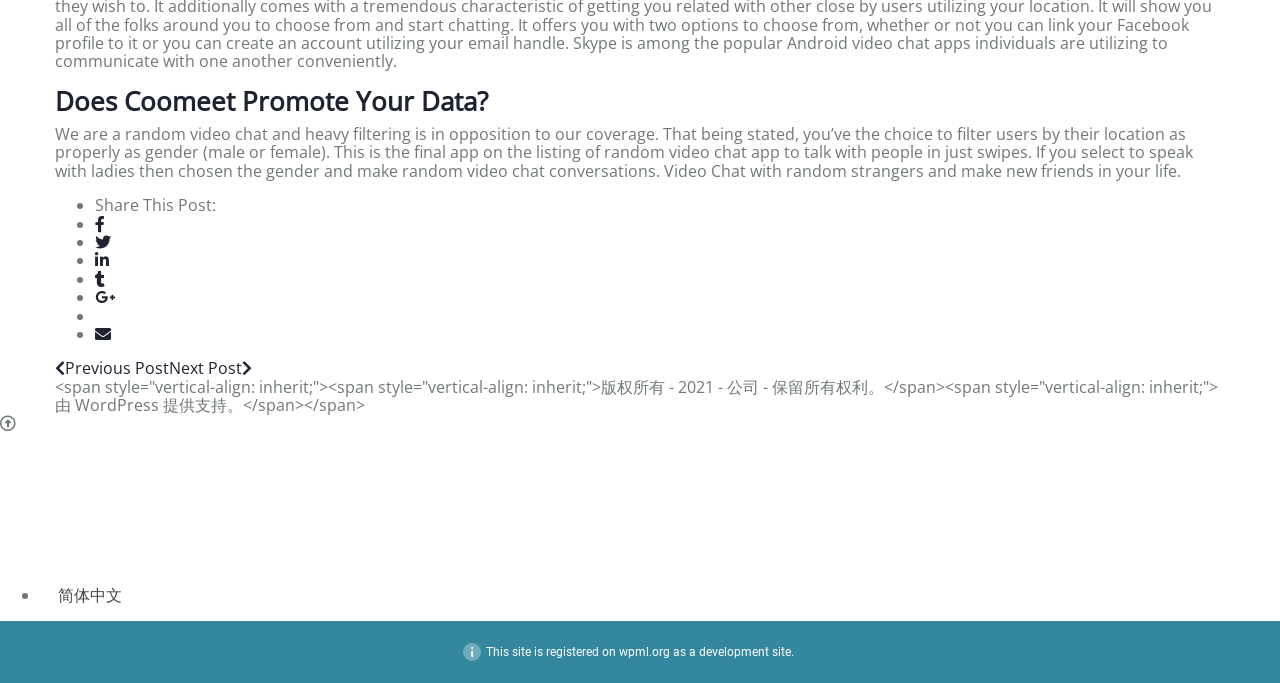Using the element description provided, determine the bounding box coordinates in the format (top-left x, top-left y, bottom-right x, bottom-right y). Ensure that all values are floating point numbers between 0 and 1. Element description: alt="Plan 2 Profit (USA)"

None